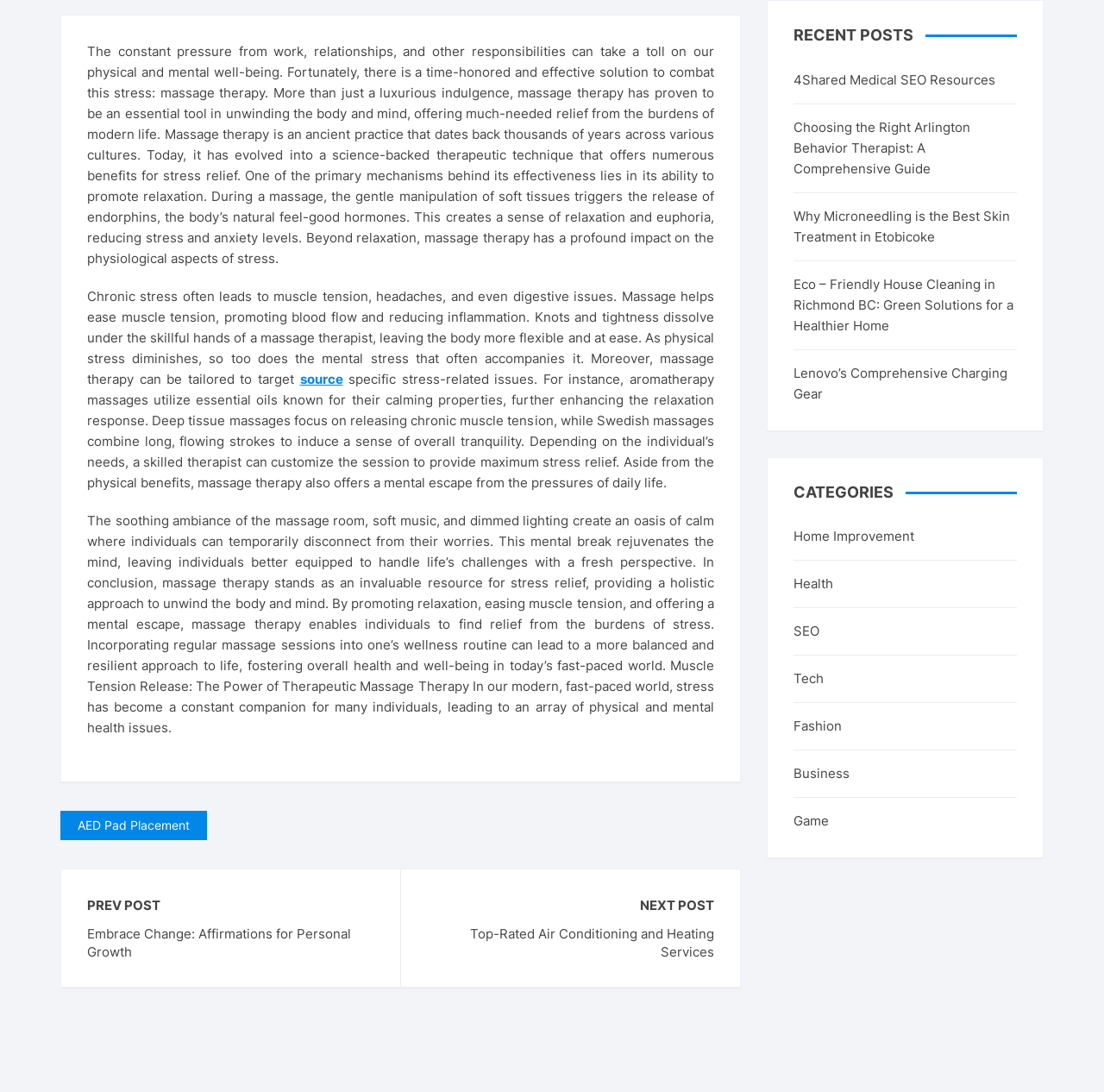Bounding box coordinates are specified in the format (top-left x, top-left y, bottom-right x, bottom-right y). All values are floating point numbers bounded between 0 and 1. Please provide the bounding box coordinate of the region this sentence describes: 4Shared Medical SEO Resources

[0.719, 0.064, 0.902, 0.083]